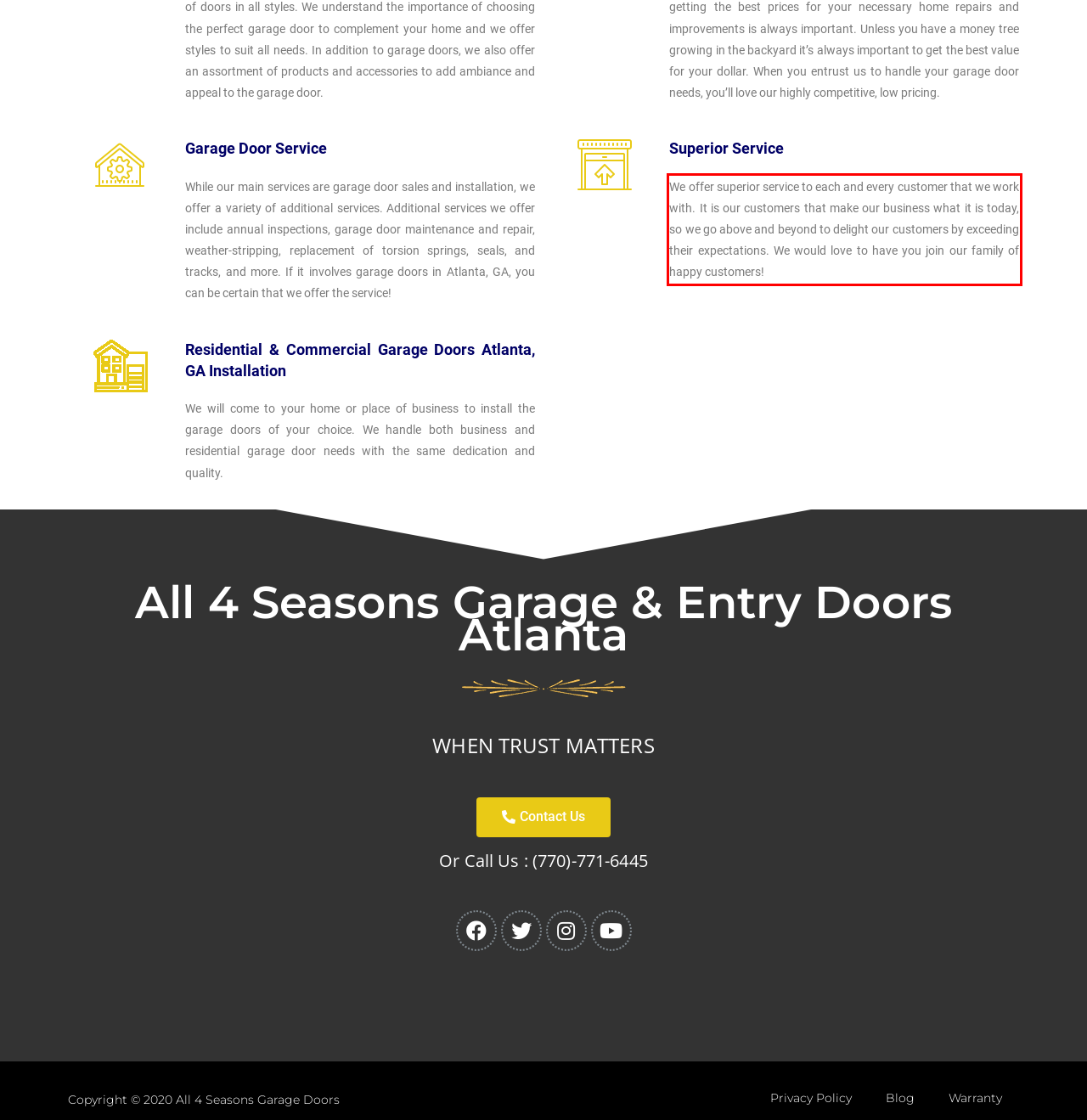You are provided with a webpage screenshot that includes a red rectangle bounding box. Extract the text content from within the bounding box using OCR.

We offer superior service to each and every customer that we work with. It is our customers that make our business what it is today, so we go above and beyond to delight our customers by exceeding their expectations. We would love to have you join our family of happy customers!